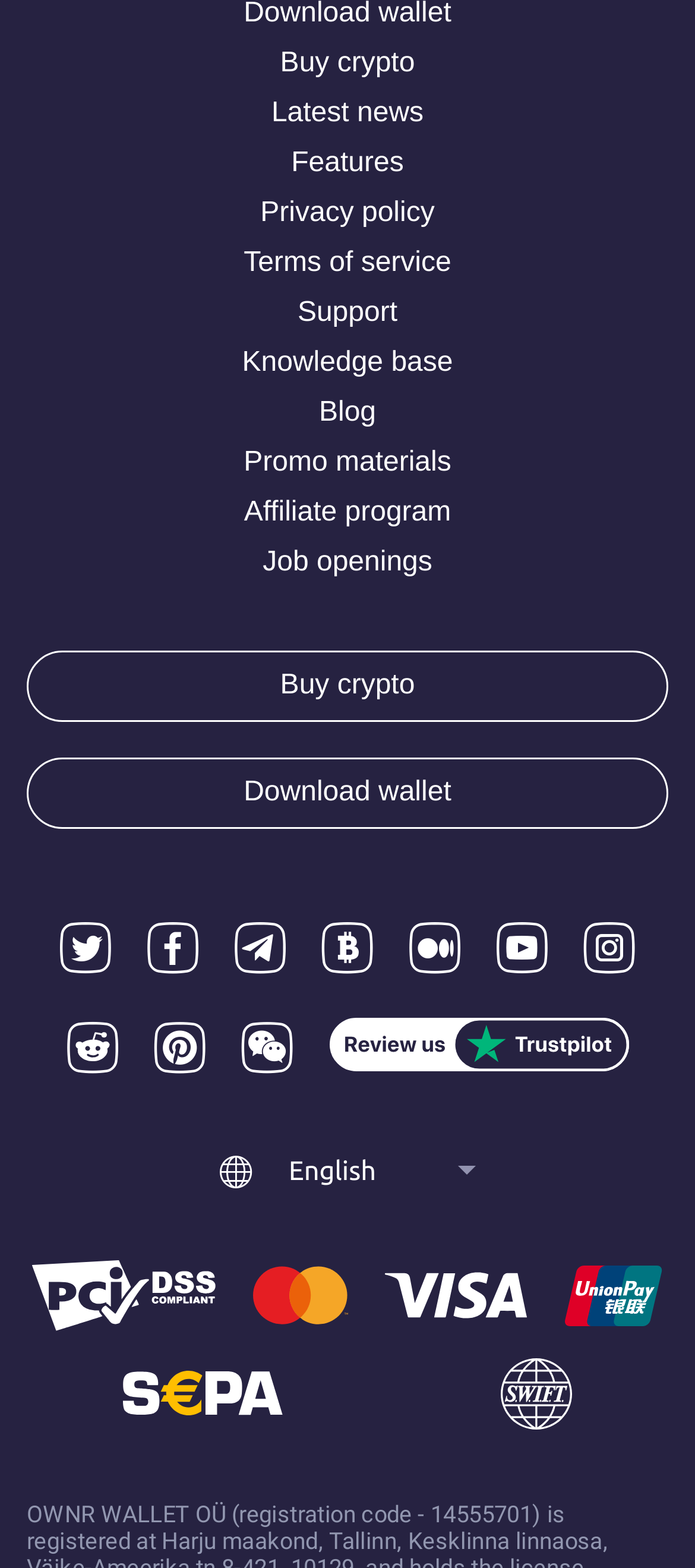What is the language of the webpage?
Analyze the image and provide a thorough answer to the question.

I found a button with the text ' English', which suggests that the language of the webpage is English.